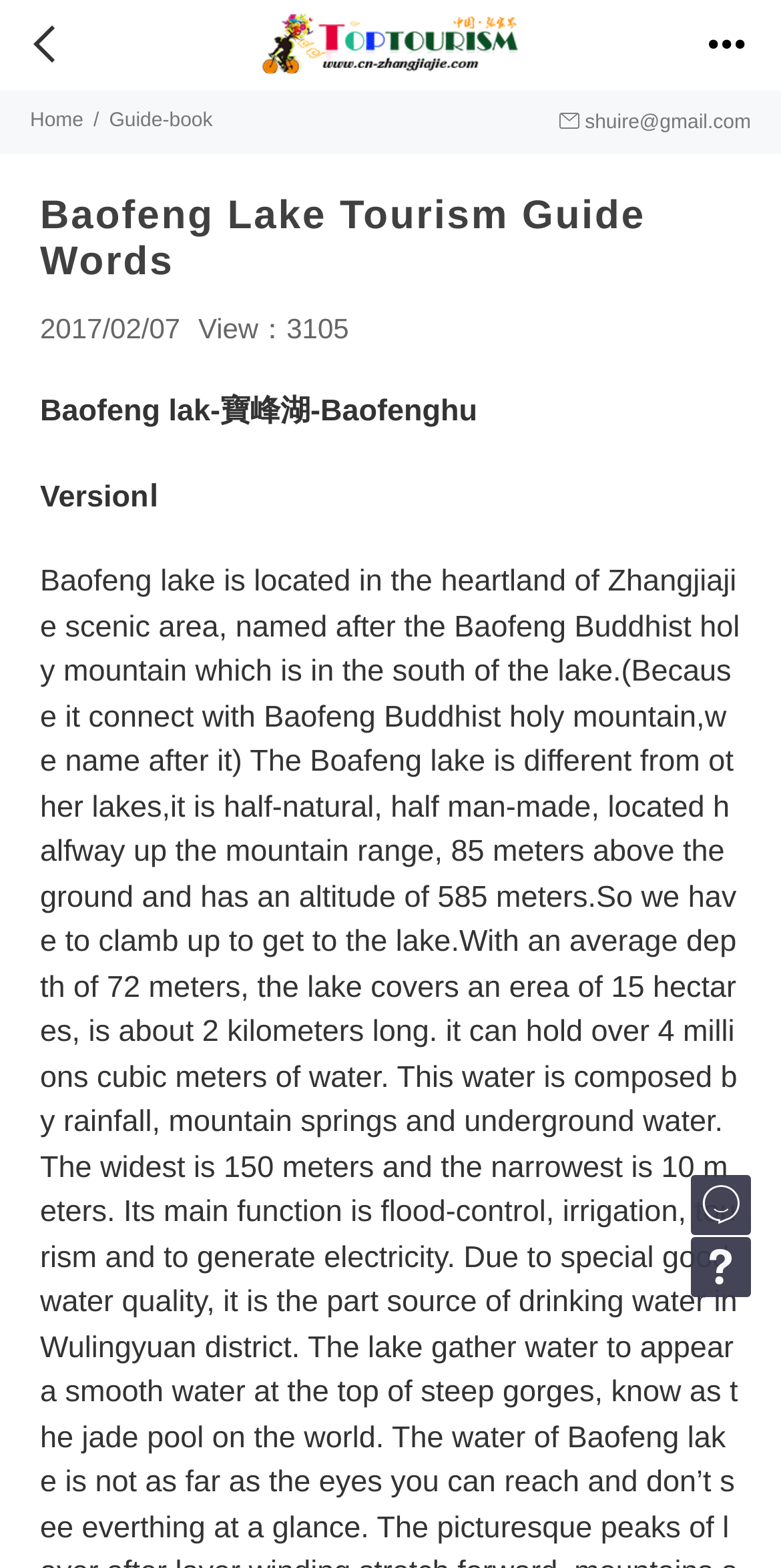What is the email address provided?
Please give a detailed and elaborate answer to the question.

The email address can be found in the StaticText element with the text 'shuire@gmail.com' at coordinates [0.742, 0.071, 0.962, 0.086].